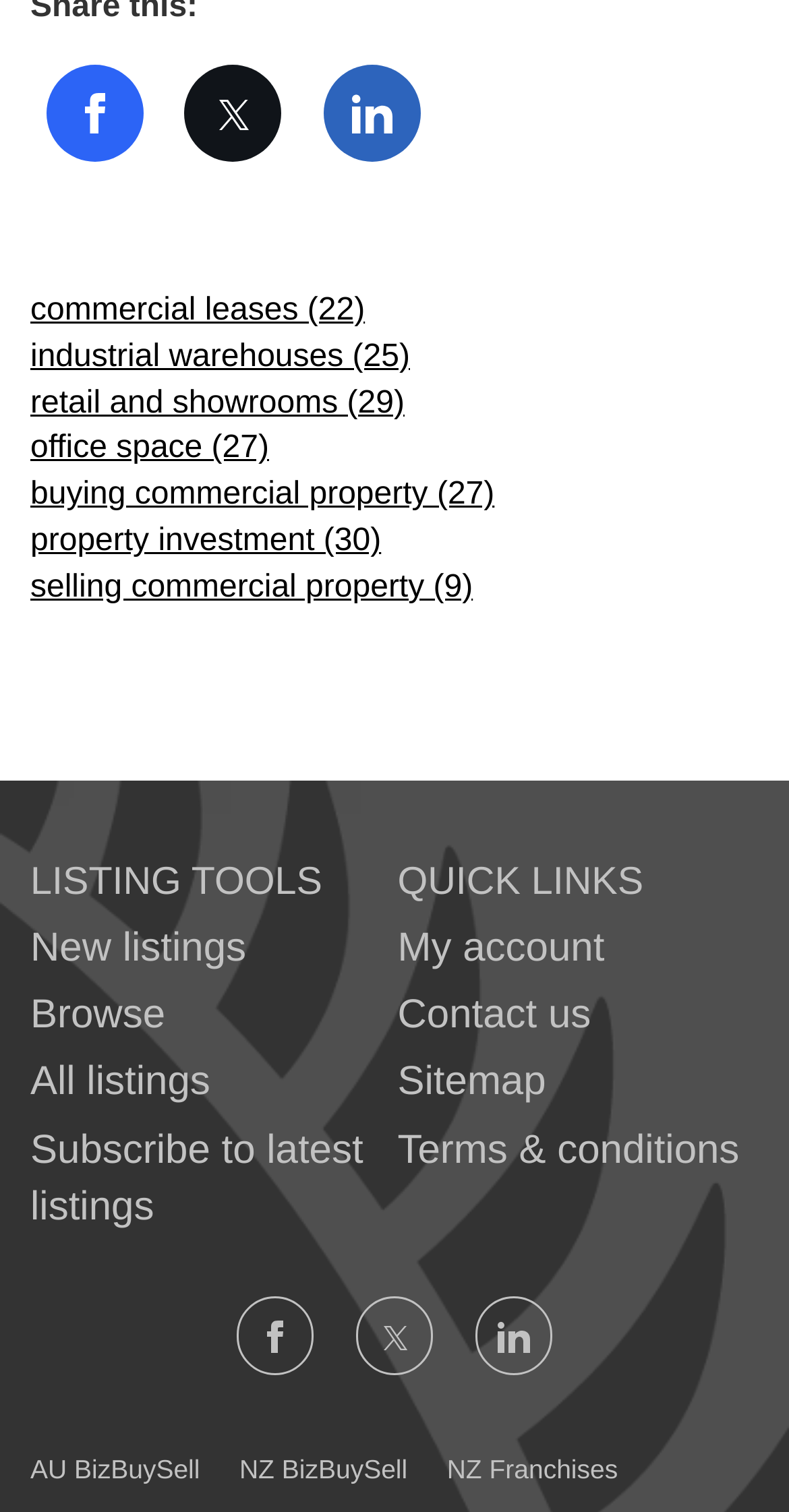Locate the bounding box coordinates of the clickable part needed for the task: "View my account".

[0.504, 0.612, 0.766, 0.641]